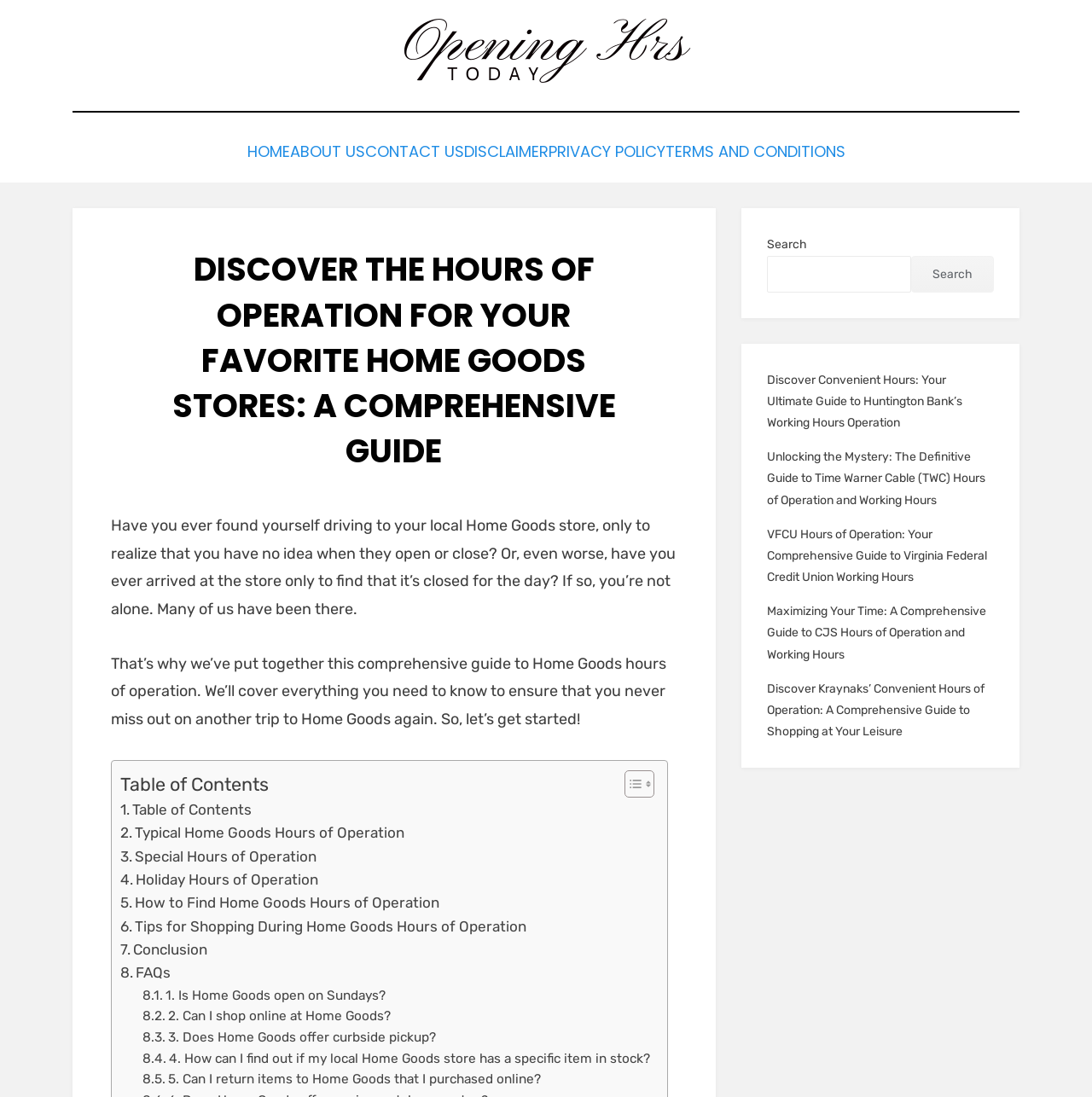Identify the bounding box coordinates of the clickable region necessary to fulfill the following instruction: "Click on the 'HOME' link". The bounding box coordinates should be four float numbers between 0 and 1, i.e., [left, top, right, bottom].

[0.17, 0.126, 0.231, 0.147]